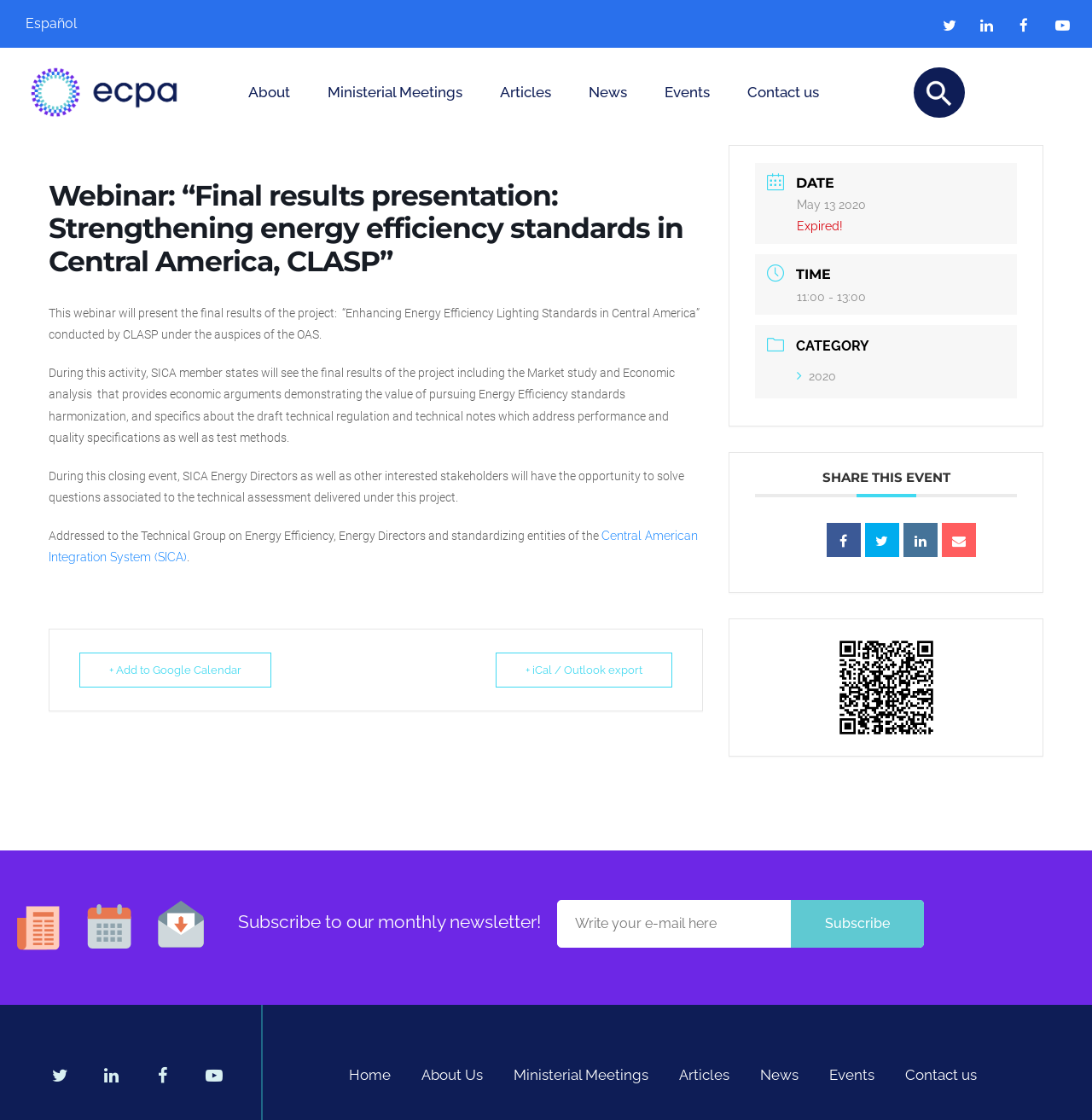Locate the bounding box coordinates of the area you need to click to fulfill this instruction: 'Click the 'Events' link'. The coordinates must be in the form of four float numbers ranging from 0 to 1: [left, top, right, bottom].

[0.593, 0.043, 0.666, 0.123]